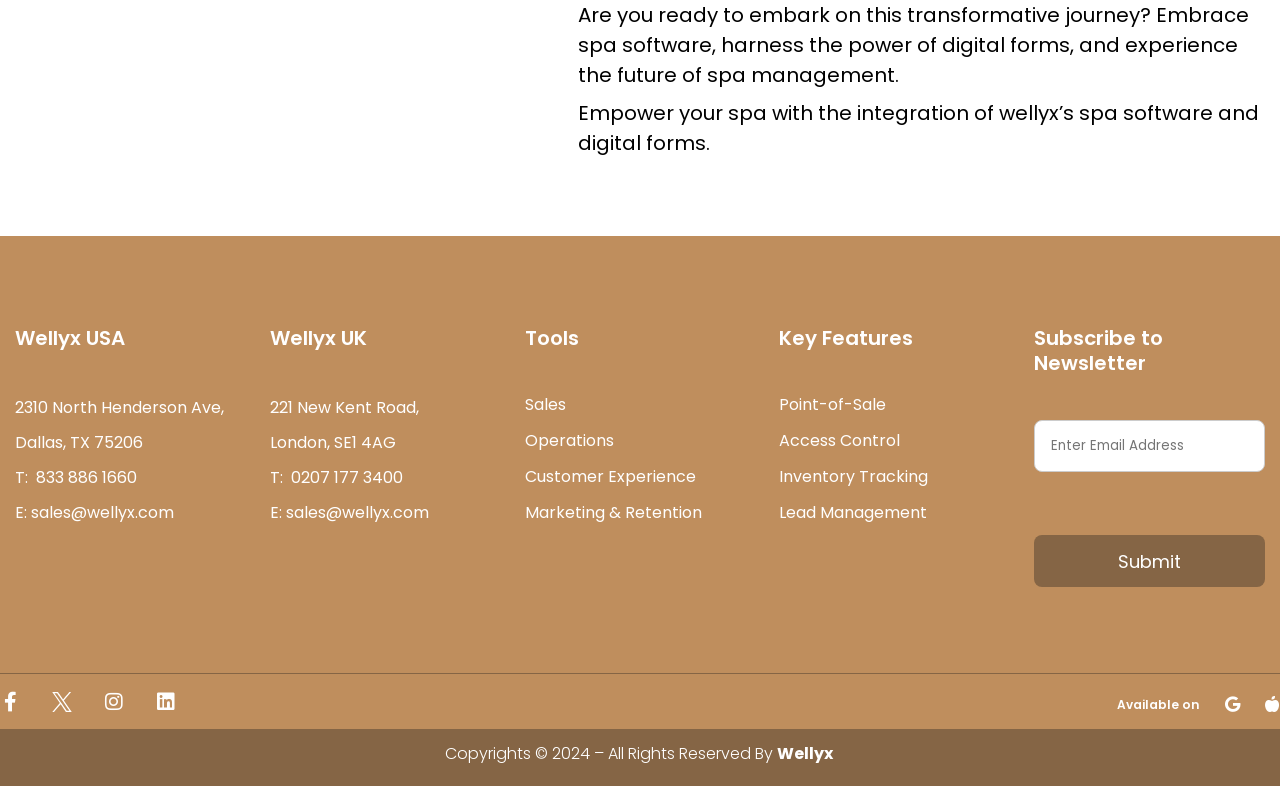Determine the bounding box coordinates of the section to be clicked to follow the instruction: "Click on the 'Submit' button in the contact form". The coordinates should be given as four float numbers between 0 and 1, formatted as [left, top, right, bottom].

[0.808, 0.681, 0.988, 0.747]